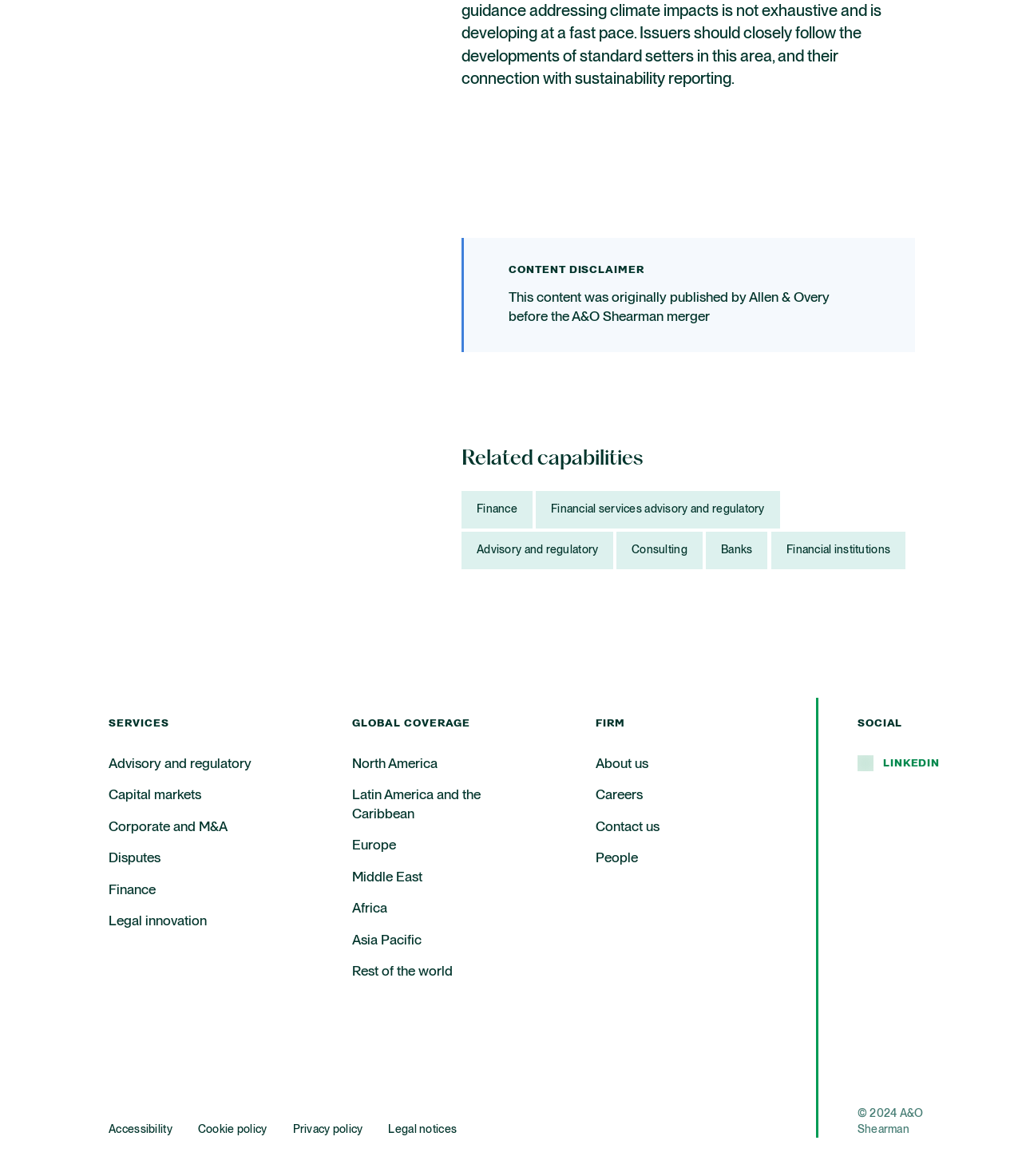Find the bounding box coordinates of the element I should click to carry out the following instruction: "Send an email to info@docgermany.com".

None